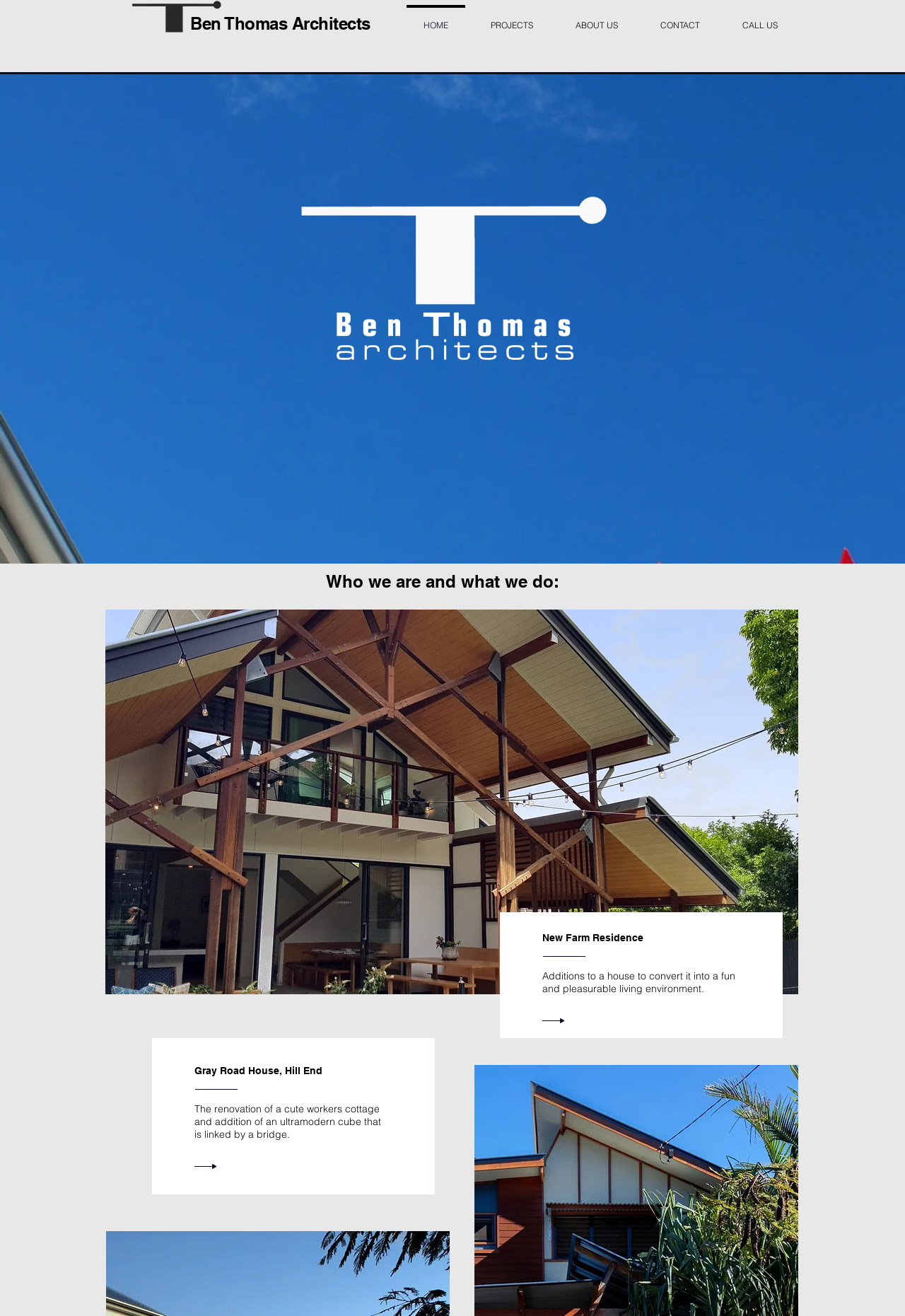What is the purpose of the 'CALL US' link?
Please provide a full and detailed response to the question.

The 'CALL US' link is part of the navigation menu, and its position and text suggest that it is a way to contact the architects, likely to inquire about their services.